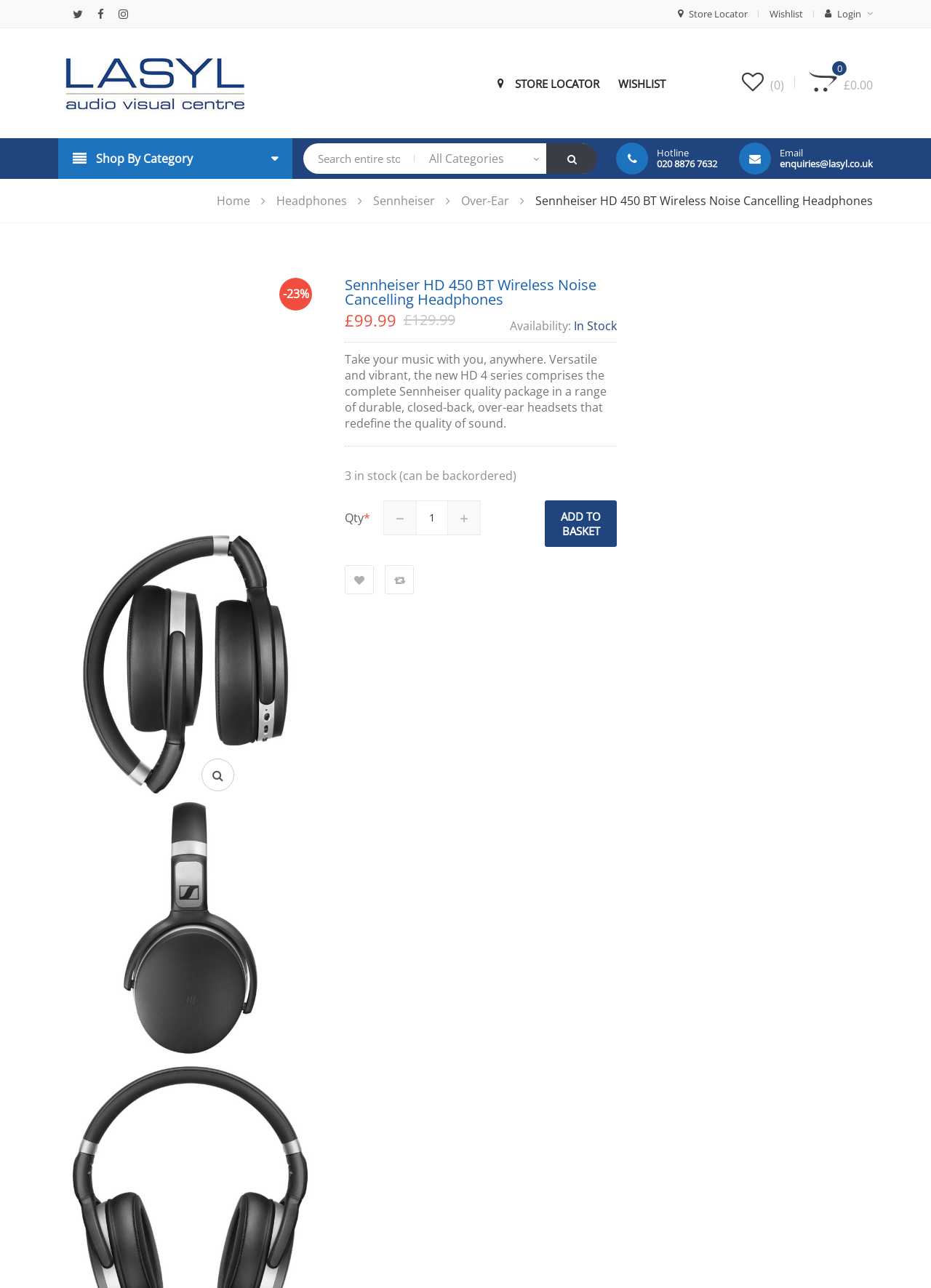How many items are in stock?
Using the image, elaborate on the answer with as much detail as possible.

I found the answer by looking at the availability information on the page. The text '3 in stock (can be backordered)' indicates that there are 3 items in stock.